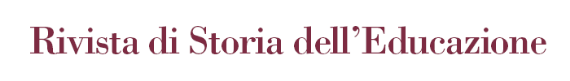Provide a brief response in the form of a single word or phrase:
What is the focus of the journal 'Rivista di Storia dell’Educazione'?

historical and comparative analysis of educational policies